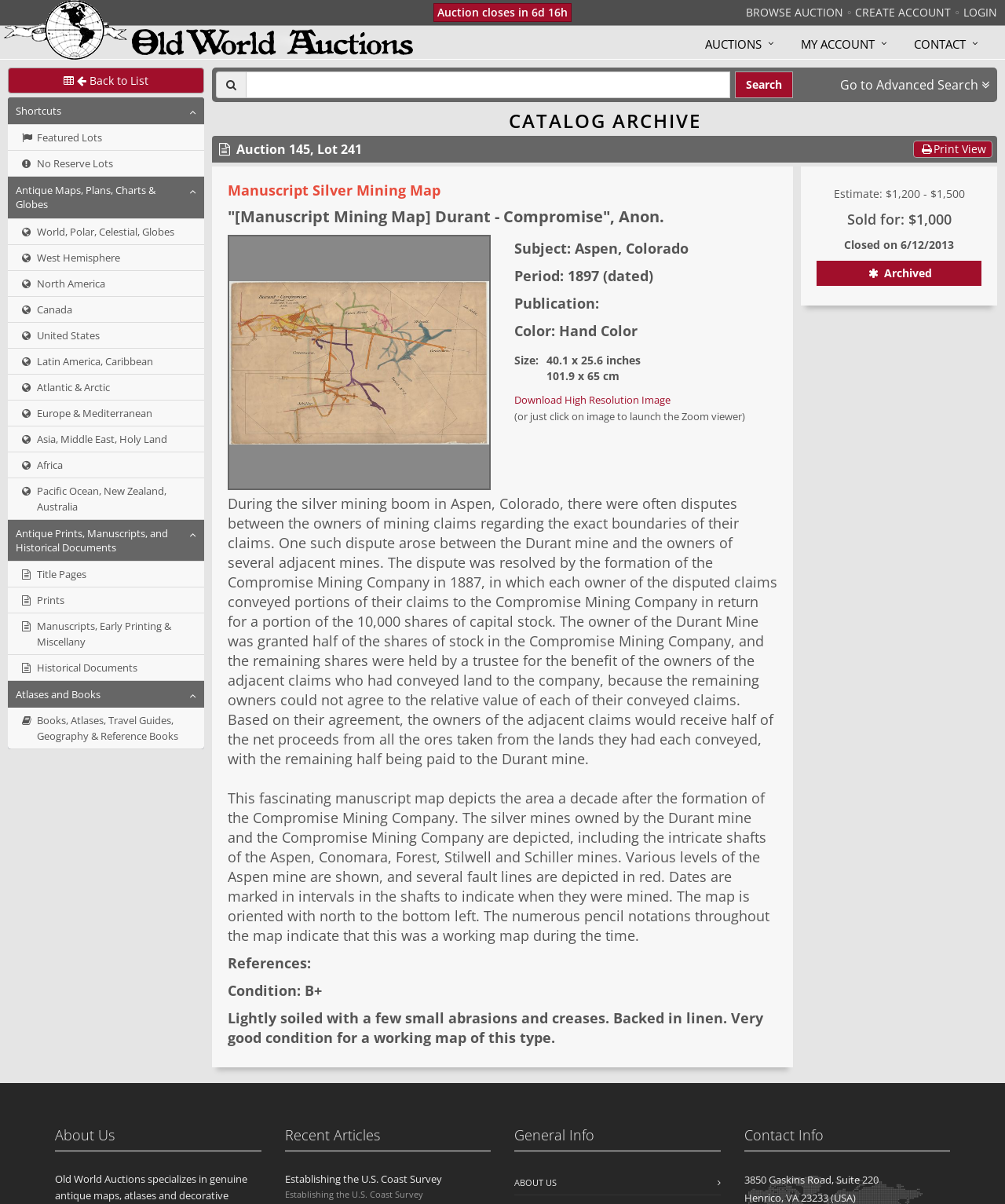Offer a meticulous description of the webpage's structure and content.

This webpage is an auction listing for a manuscript silver mining map from 1897, featuring the Durant mine and the Compromise Mining Company in Aspen, Colorado. At the top of the page, there are several links to navigate the website, including "BROWSE AUCTION", "CREATE ACCOUNT", and "LOGIN". Below these links, there is a logo with an image and a link to return to the list.

The main content of the page is divided into two sections. On the left, there is a table with a search bar and an "Advanced Search" link. Below the search bar, there is a catalog archive section with a heading "CATALOG ARCHIVE" and a link to "Print View".

On the right side of the page, there is a detailed description of the auction item, including headings for the title, subject, period, publication, color, and size. There is also an image of the map, with a link to download a high-resolution version. The description of the map is extensive, explaining the history of the mining claims and the Compromise Mining Company, as well as the features of the map itself.

Below the description, there are sections for references, condition, and estimate, including the sold price and the date the auction was closed. At the bottom of the page, there are links to "About Us", "Recent Articles", and "General Info", as well as contact information.

On the left side of the page, there are also several collapsible menus with shortcuts to different categories, including "Antique Maps, Plans, Charts & Globes", "Antique Prints, Manuscripts, and Historical Documents", and "Atlases and Books".